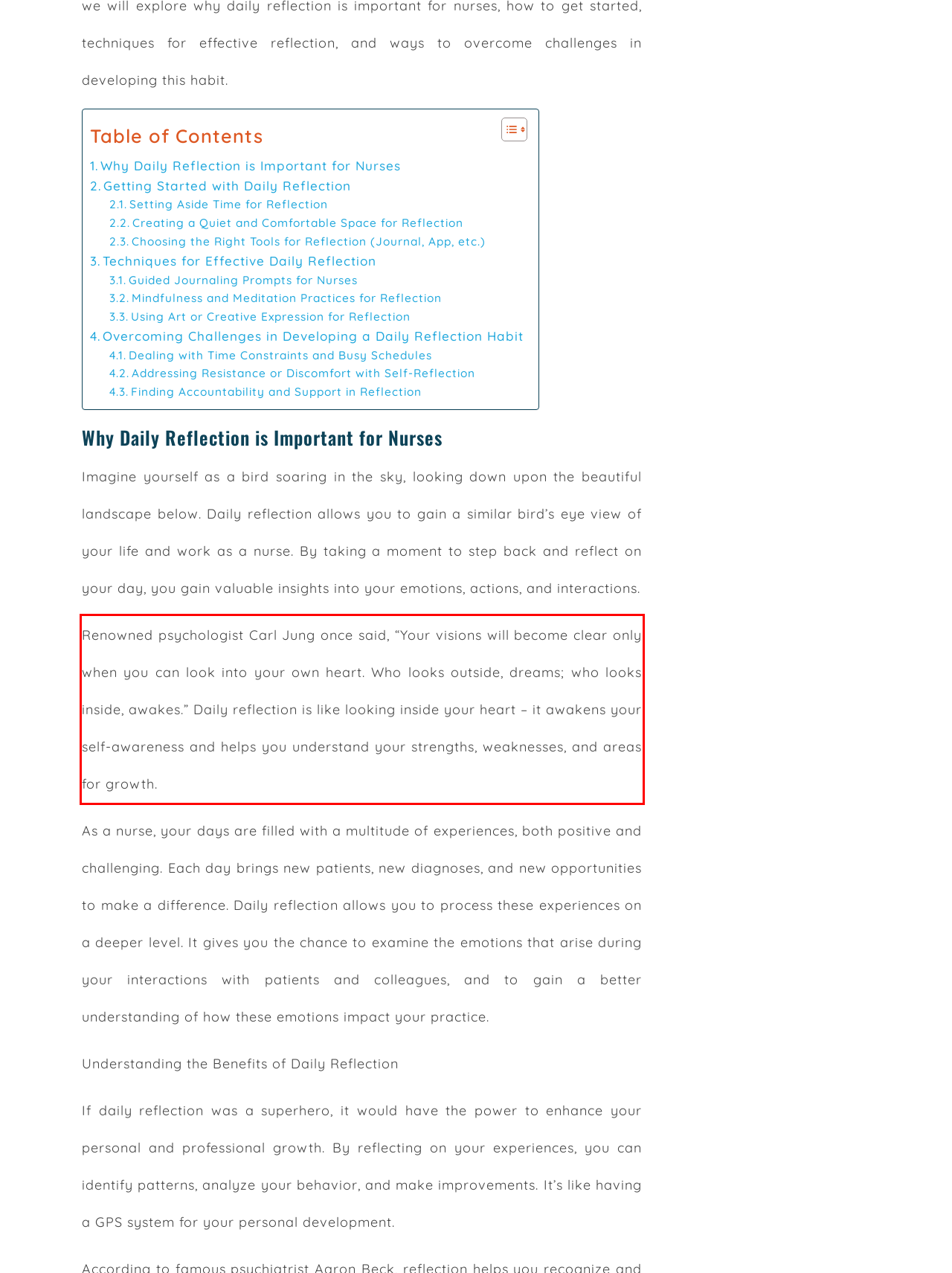Given the screenshot of a webpage, identify the red rectangle bounding box and recognize the text content inside it, generating the extracted text.

Renowned psychologist Carl Jung once said, “Your visions will become clear only when you can look into your own heart. Who looks outside, dreams; who looks inside, awakes.” Daily reflection is like looking inside your heart – it awakens your self-awareness and helps you understand your strengths, weaknesses, and areas for growth.